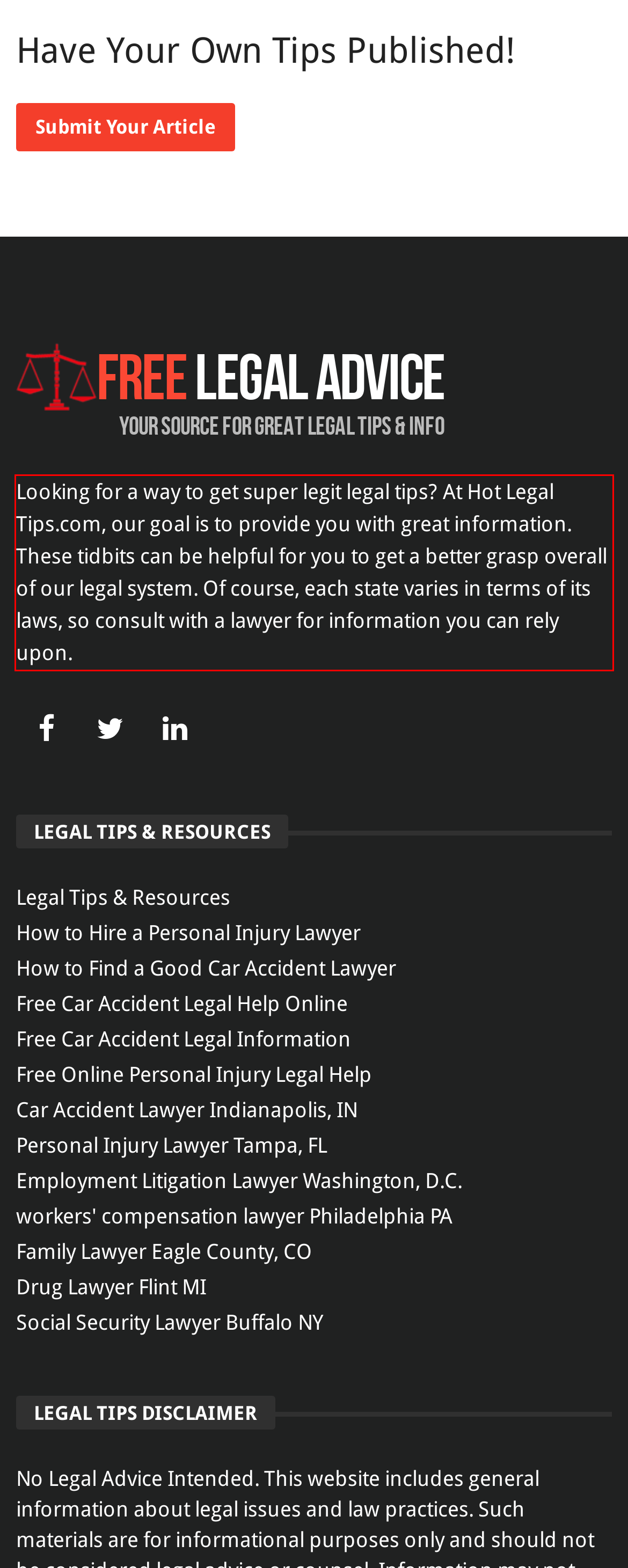In the screenshot of the webpage, find the red bounding box and perform OCR to obtain the text content restricted within this red bounding box.

Looking for a way to get super legit legal tips? At Hot Legal Tips.com, our goal is to provide you with great information. These tidbits can be helpful for you to get a better grasp overall of our legal system. Of course, each state varies in terms of its laws, so consult with a lawyer for information you can rely upon.